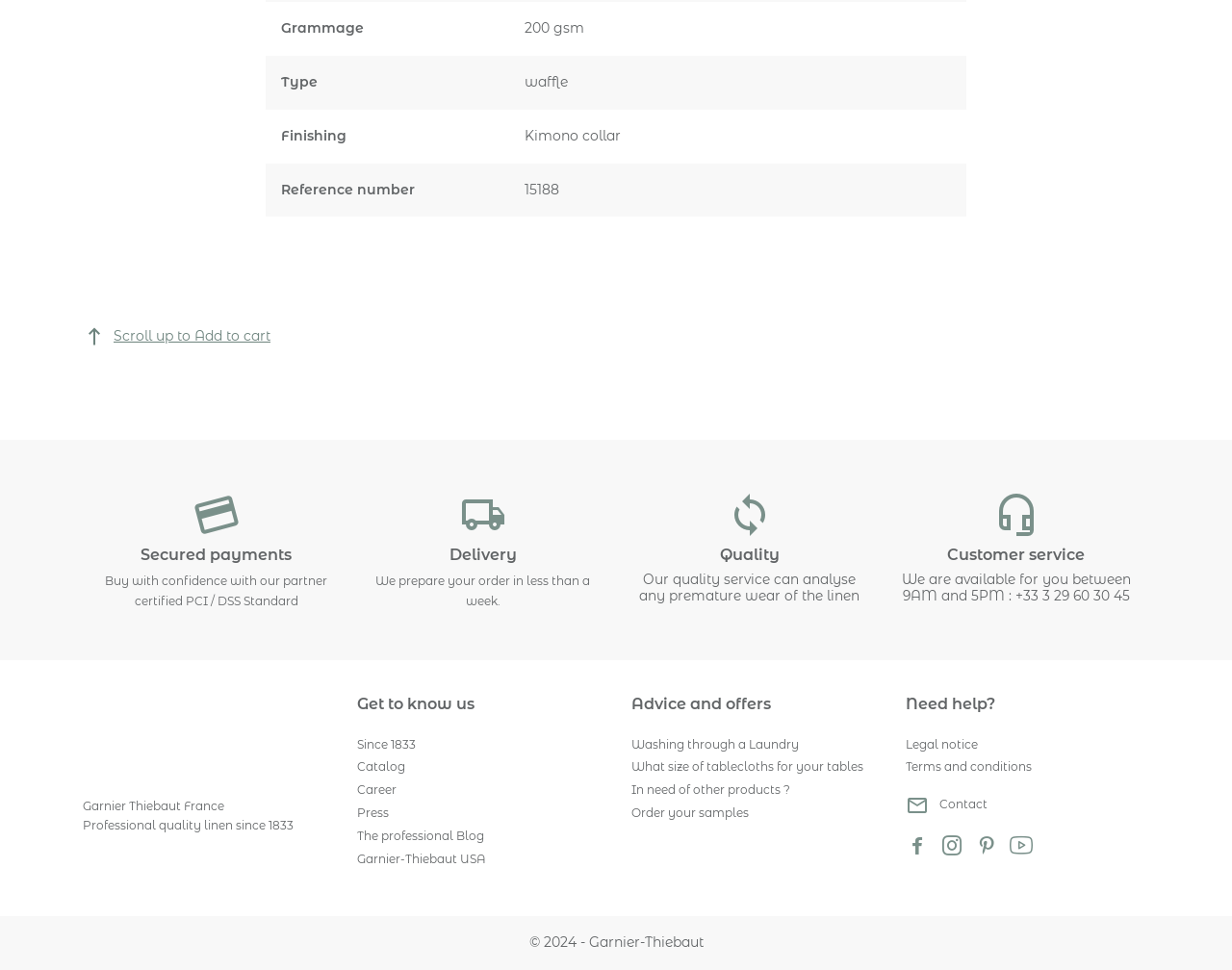What is the reference number of the product?
Make sure to answer the question with a detailed and comprehensive explanation.

I found the answer by looking at the 'Reference number' label and its corresponding value '15188' on the webpage.